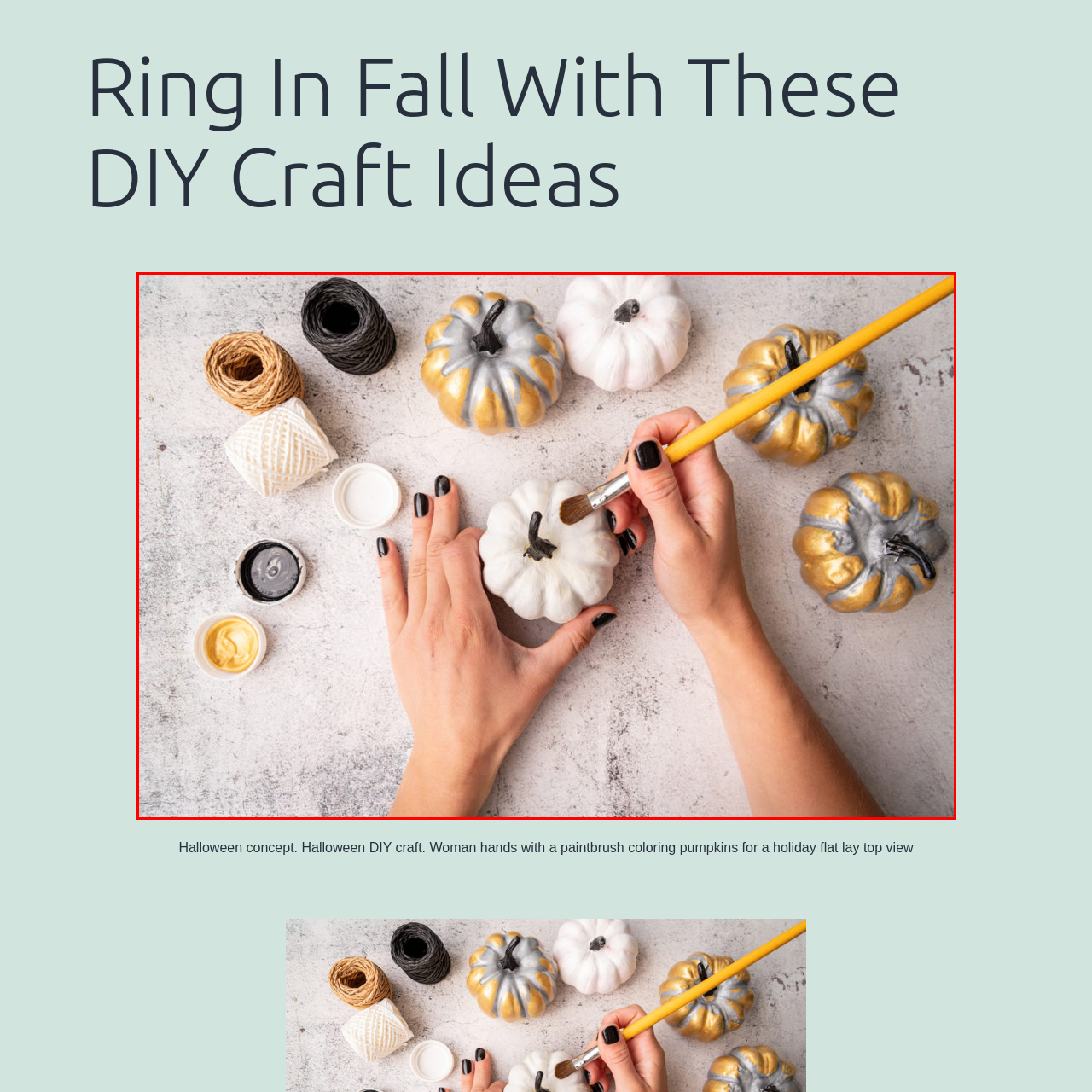View the image surrounded by the red border, What colors are the other pumpkins?
 Answer using a single word or phrase.

Silver and gold